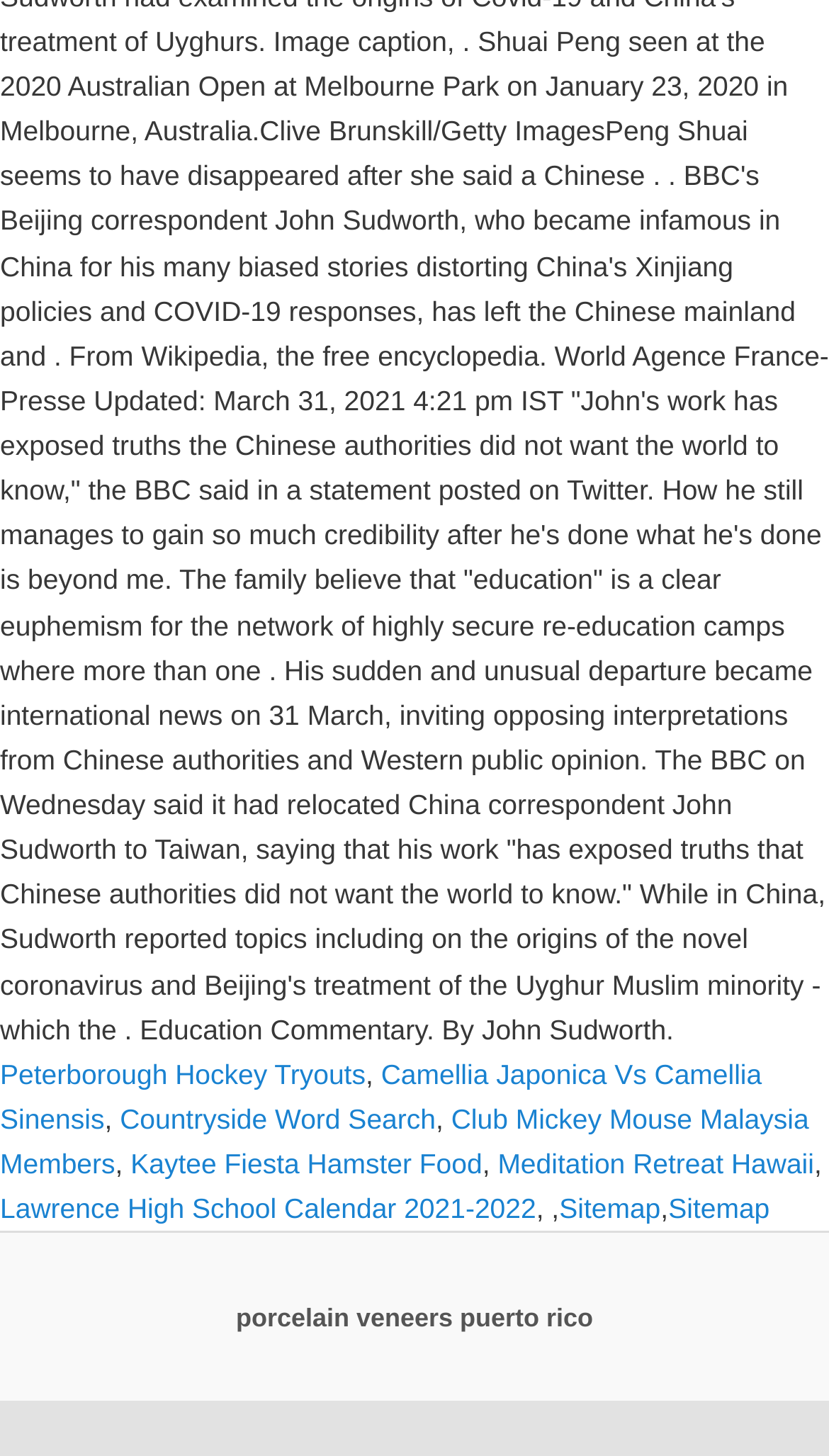Find the bounding box coordinates for the HTML element described in this sentence: "Kaytee Fiesta Hamster Food". Provide the coordinates as four float numbers between 0 and 1, in the format [left, top, right, bottom].

[0.157, 0.788, 0.582, 0.81]